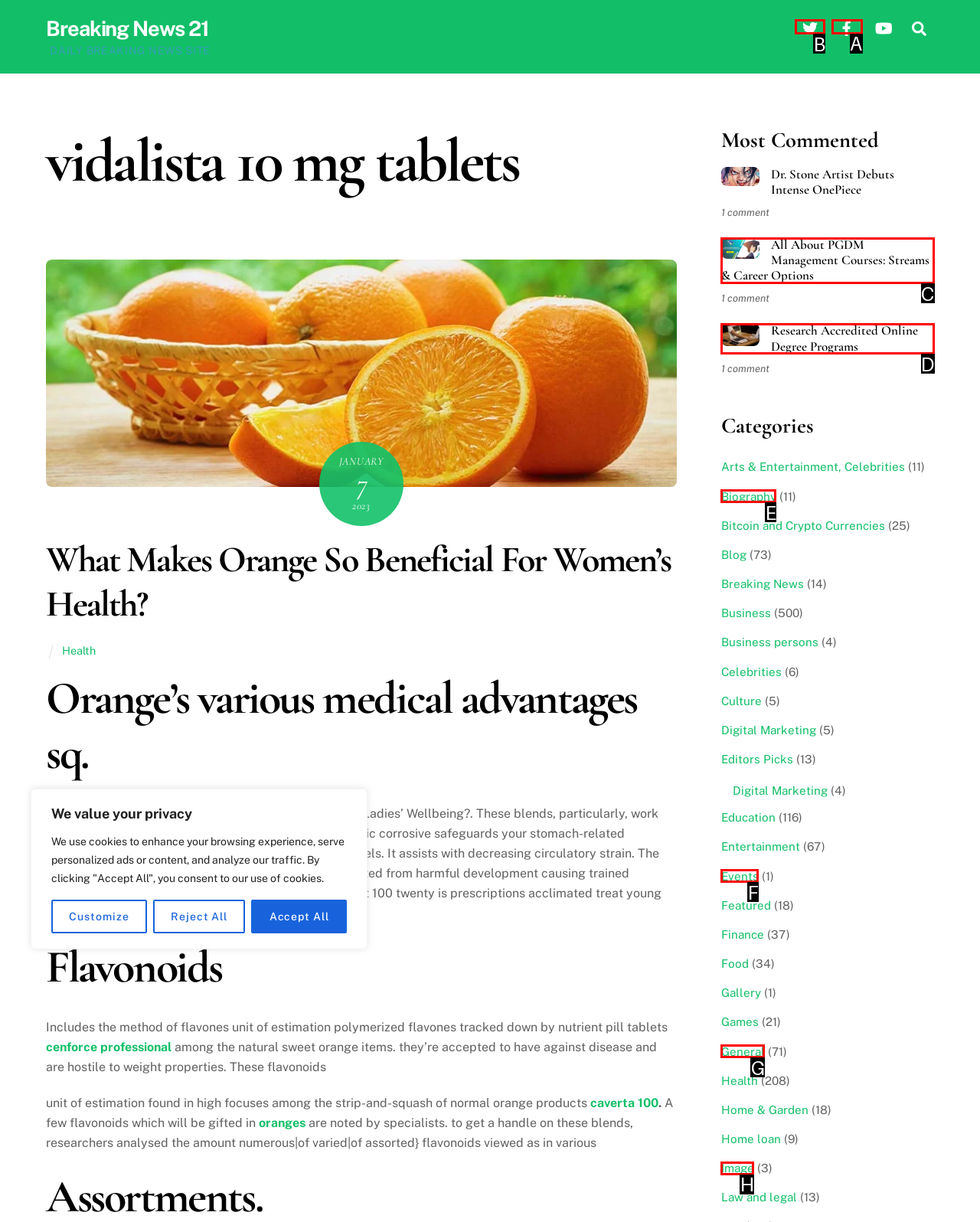Please identify the correct UI element to click for the task: Check out the Twitter page Respond with the letter of the appropriate option.

B